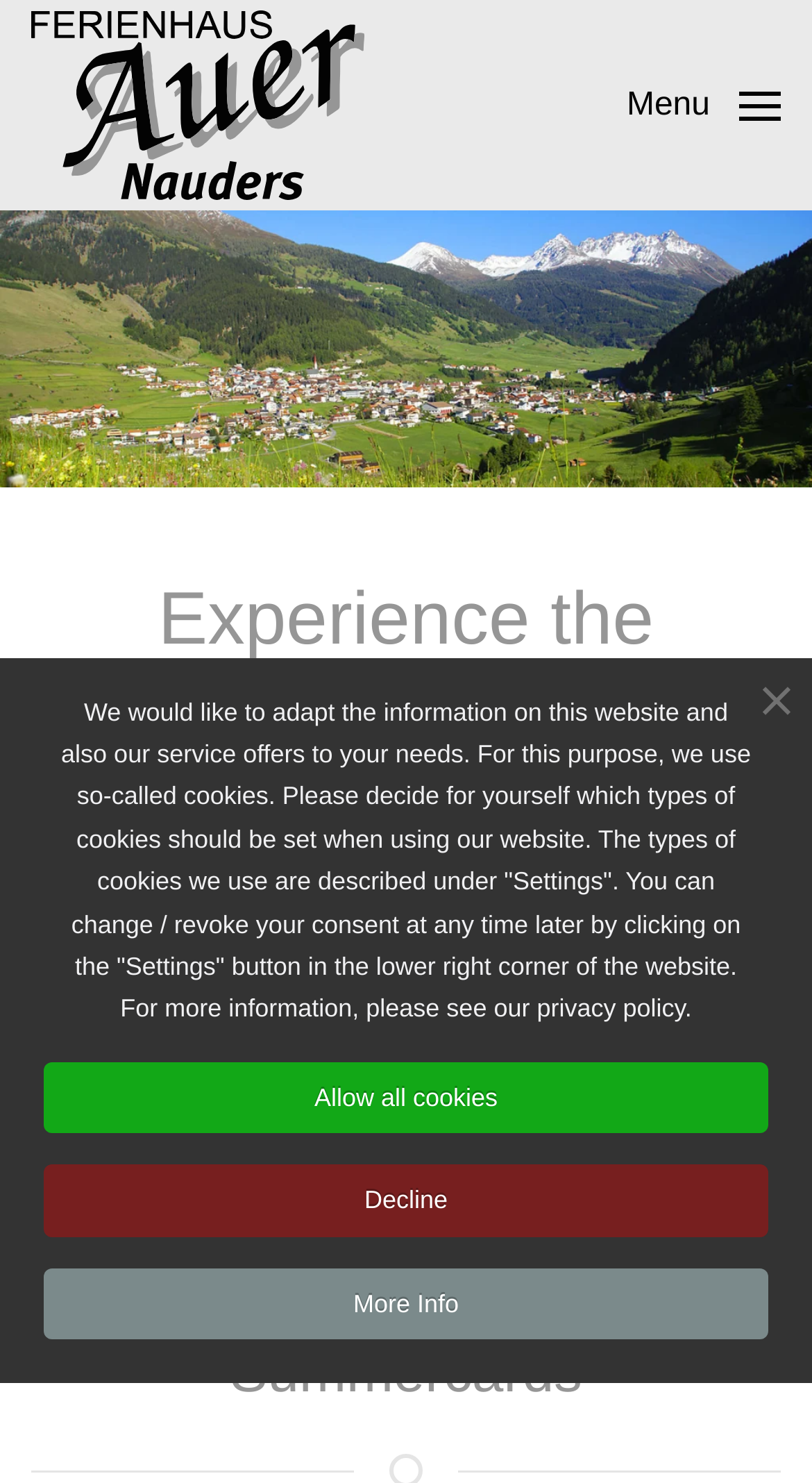Please find and report the bounding box coordinates of the element to click in order to perform the following action: "Open the menu". The coordinates should be expressed as four float numbers between 0 and 1, in the format [left, top, right, bottom].

[0.772, 0.015, 0.962, 0.127]